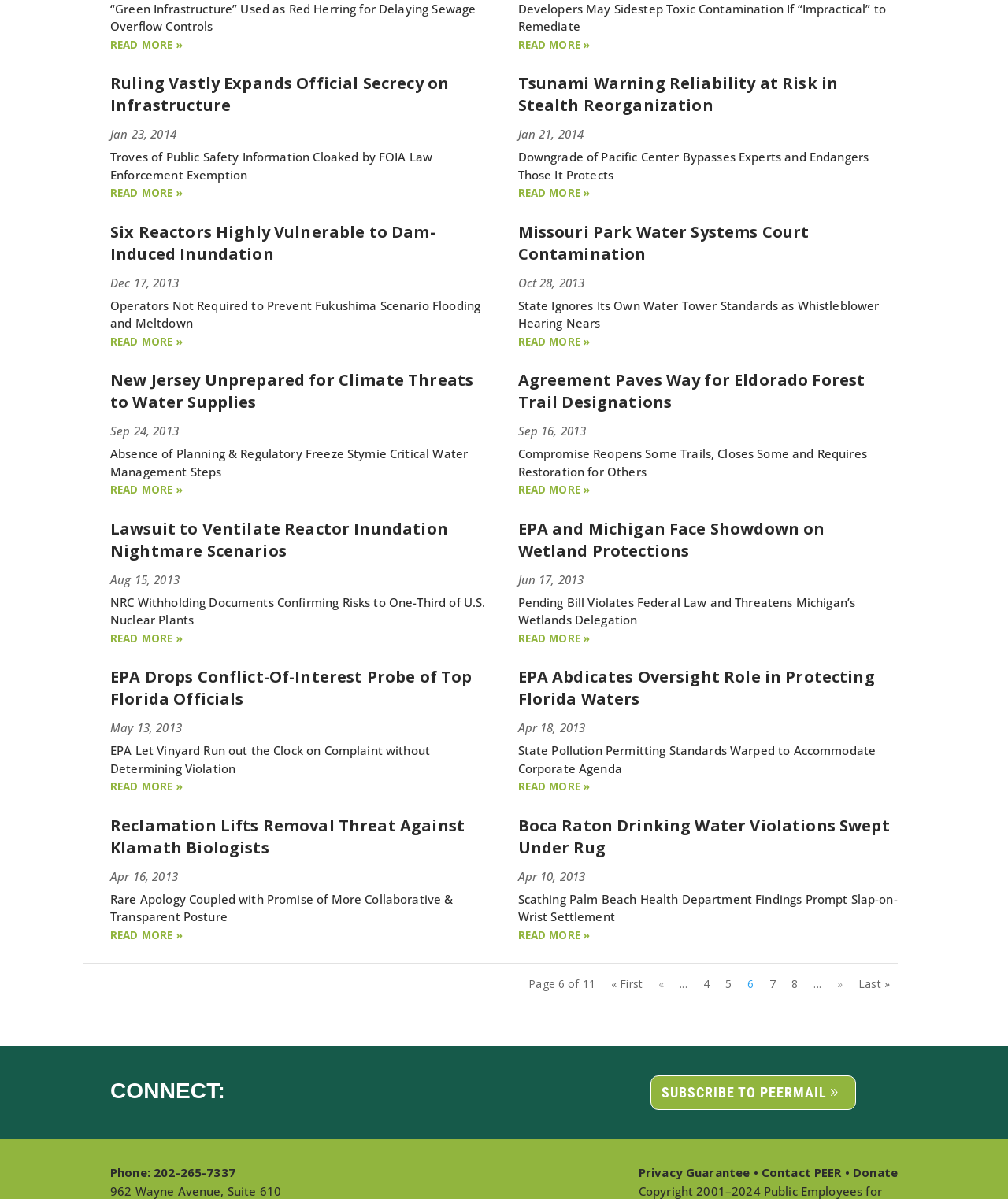What is the topic of the last article on this page?
From the image, respond using a single word or phrase.

Boca Raton Drinking Water Violations